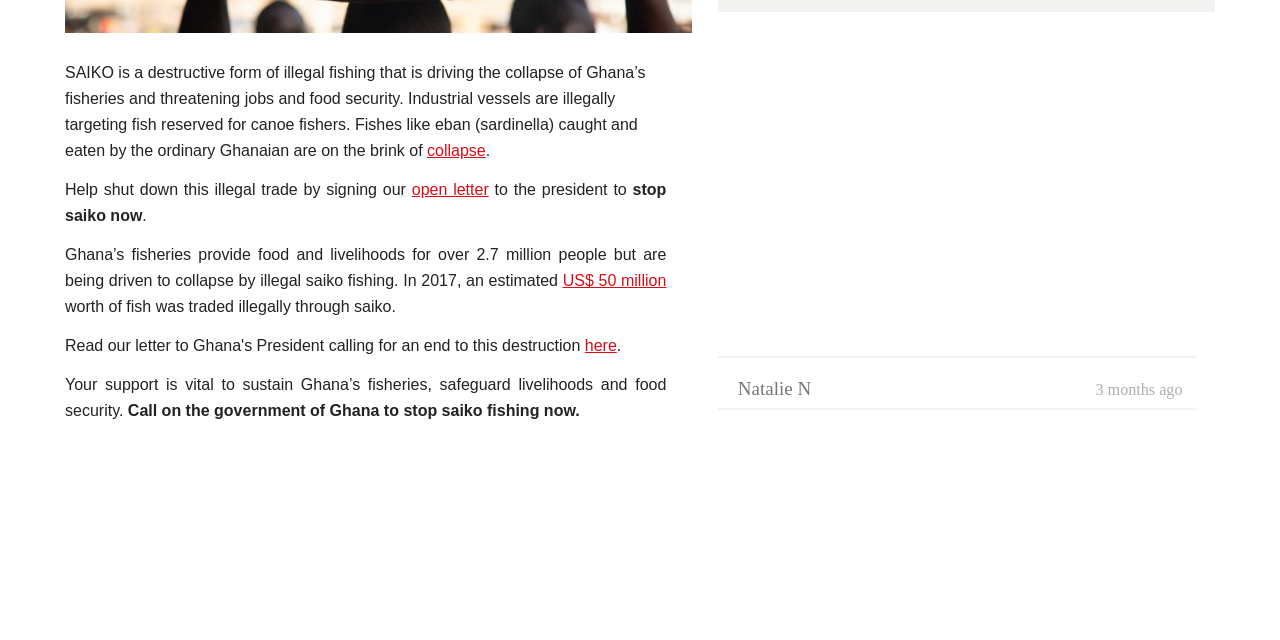Locate the UI element described as follows: "collapse". Return the bounding box coordinates as four float numbers between 0 and 1 in the order [left, top, right, bottom].

[0.334, 0.223, 0.379, 0.249]